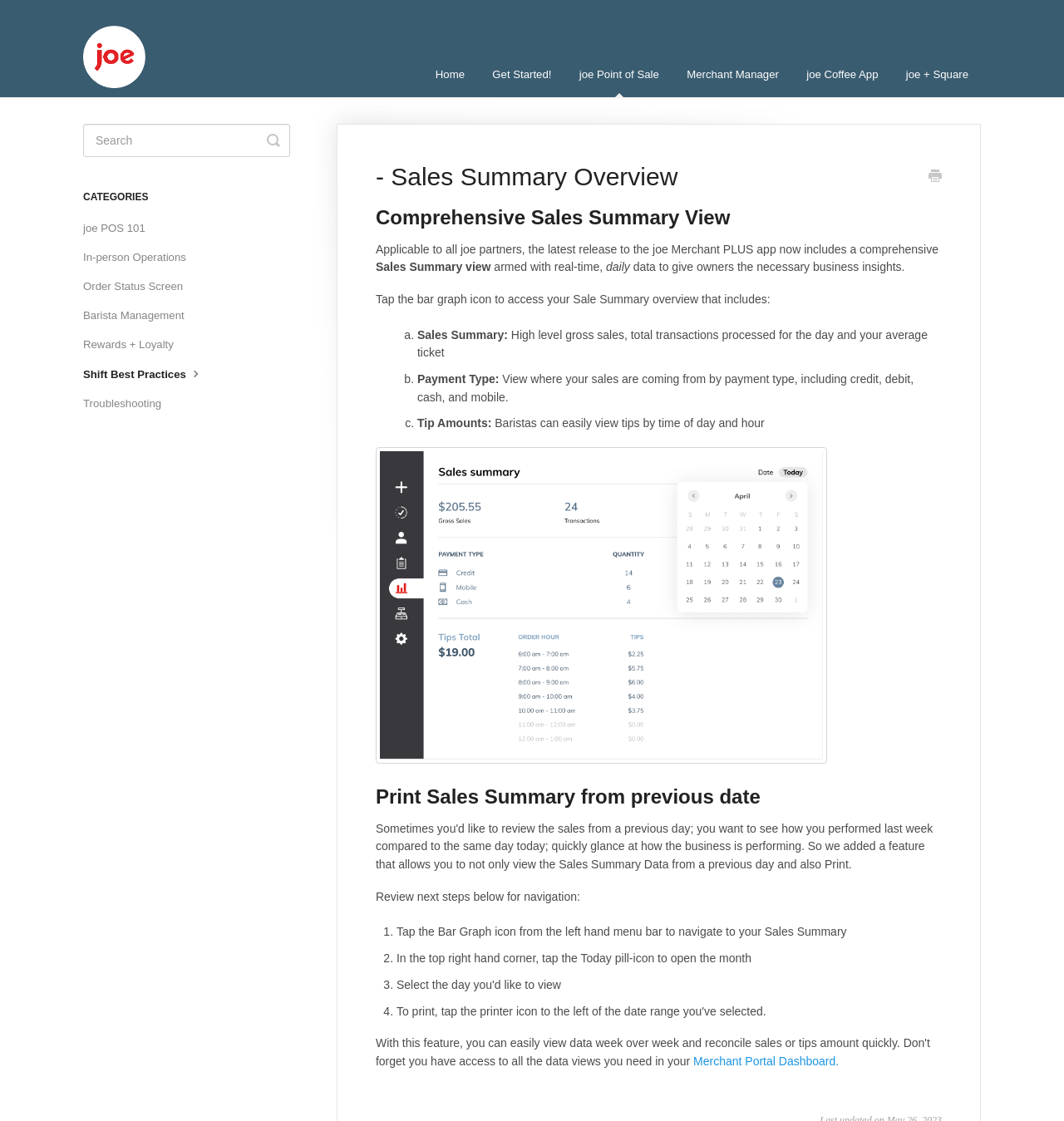What is the name of the icon that accesses the Sales Summary overview?
Please craft a detailed and exhaustive response to the question.

The name of the icon that accesses the Sales Summary overview is the Bar Graph icon, which is mentioned in the text 'Tap the bar graph icon to access your Sale Summary overview'.